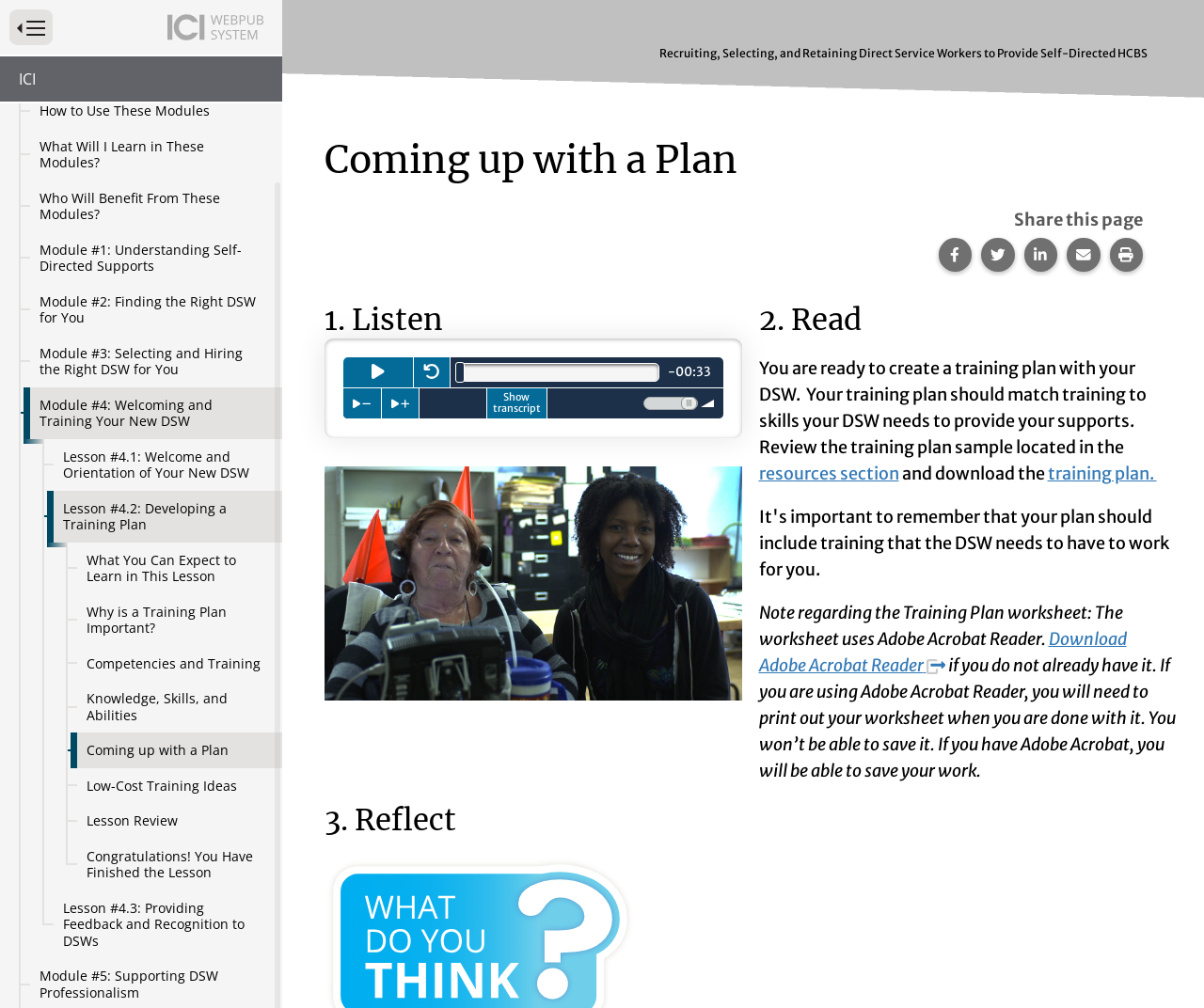Please examine the image and answer the question with a detailed explanation:
How many modules are there?

I counted the number of links starting with 'Module #' in the webpage, and there are 4 of them: Module #1, Module #2, Module #3, and Module #4.